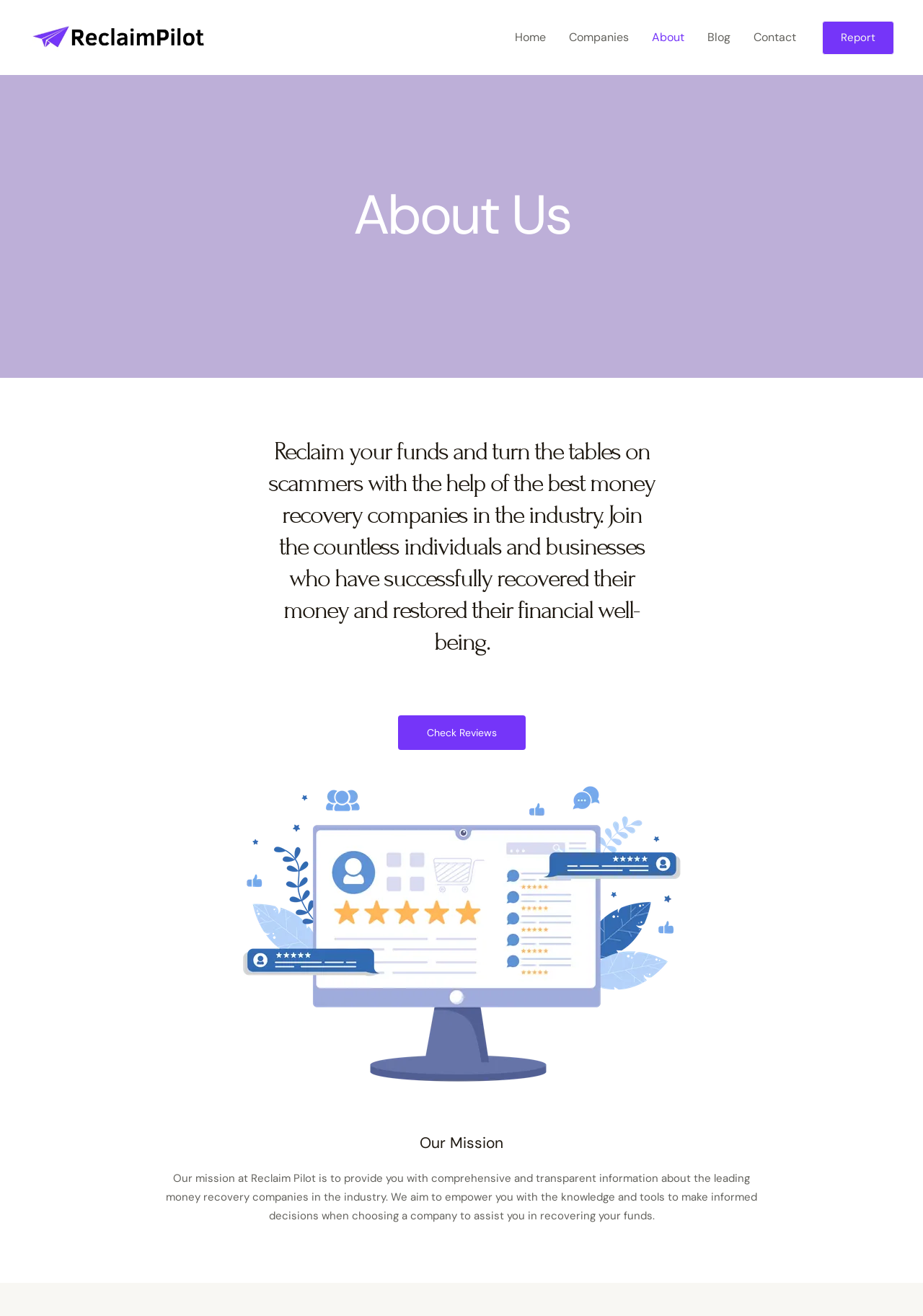Please find the bounding box coordinates of the clickable region needed to complete the following instruction: "learn about our mission". The bounding box coordinates must consist of four float numbers between 0 and 1, i.e., [left, top, right, bottom].

[0.158, 0.86, 0.842, 0.877]